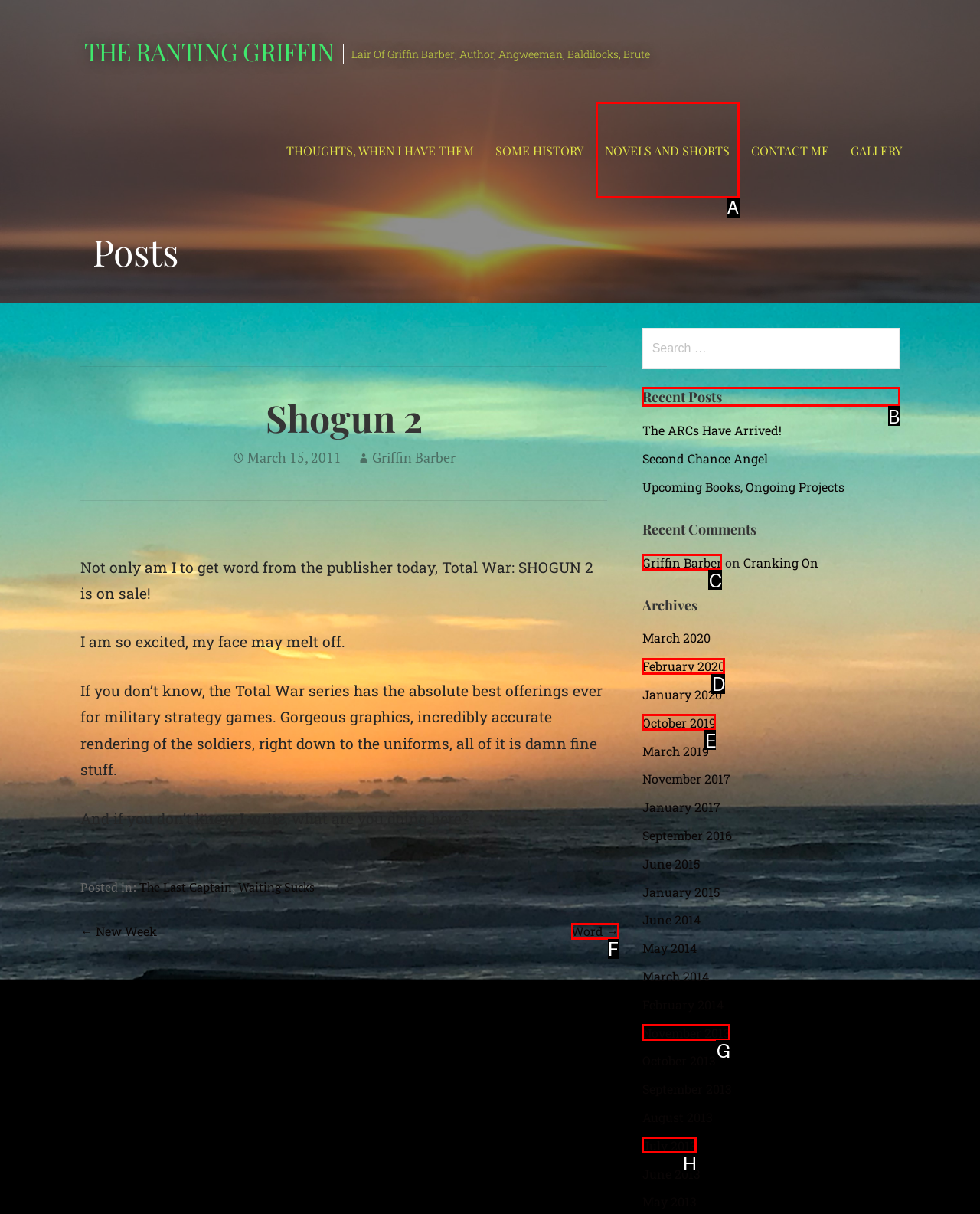Tell me which one HTML element I should click to complete the following task: View the 'Recent Posts' Answer with the option's letter from the given choices directly.

B